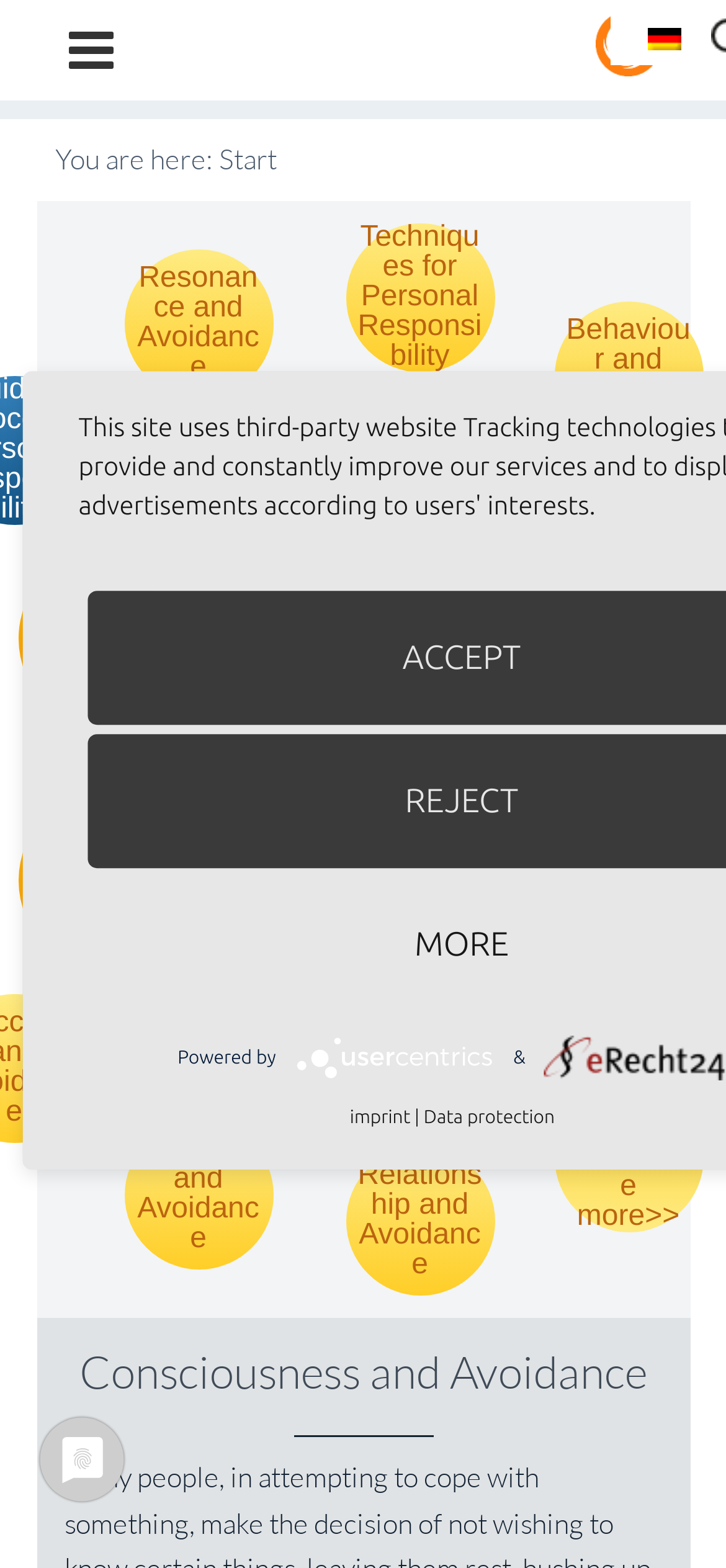Please analyze the image and give a detailed answer to the question:
What is the theme of the links in the middle of the page?

The theme of the links in the middle of the page is 'Avoidance', which is a subtopic of the main topic 'Consciousness and Avoidance'. The links include 'Personal Responsibility and Avoidance', 'Relationship and Avoidance', 'Thinking and Avoidance', and others, all of which relate to the concept of avoidance.